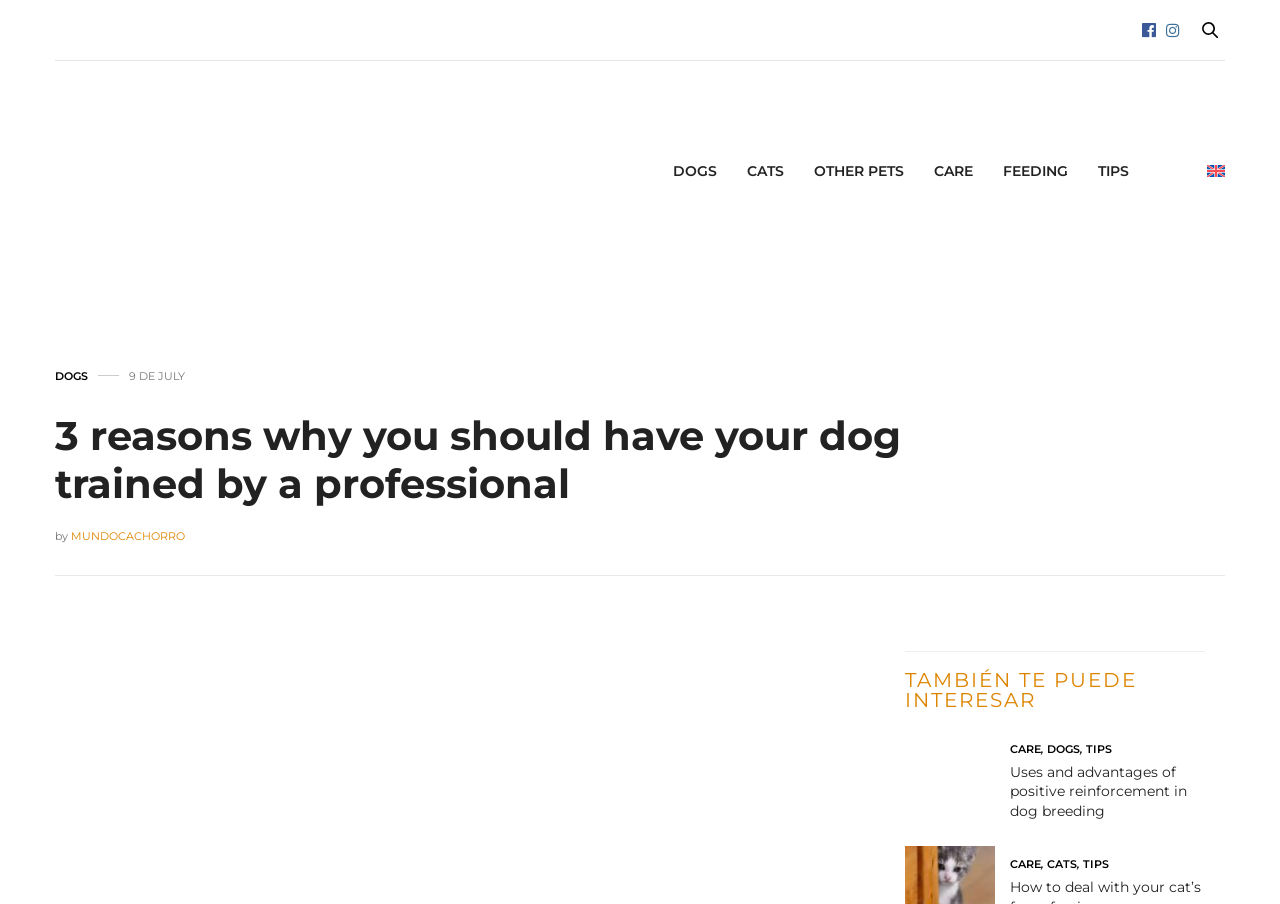Identify and generate the primary title of the webpage.

3 reasons why you should have your dog trained by a professional